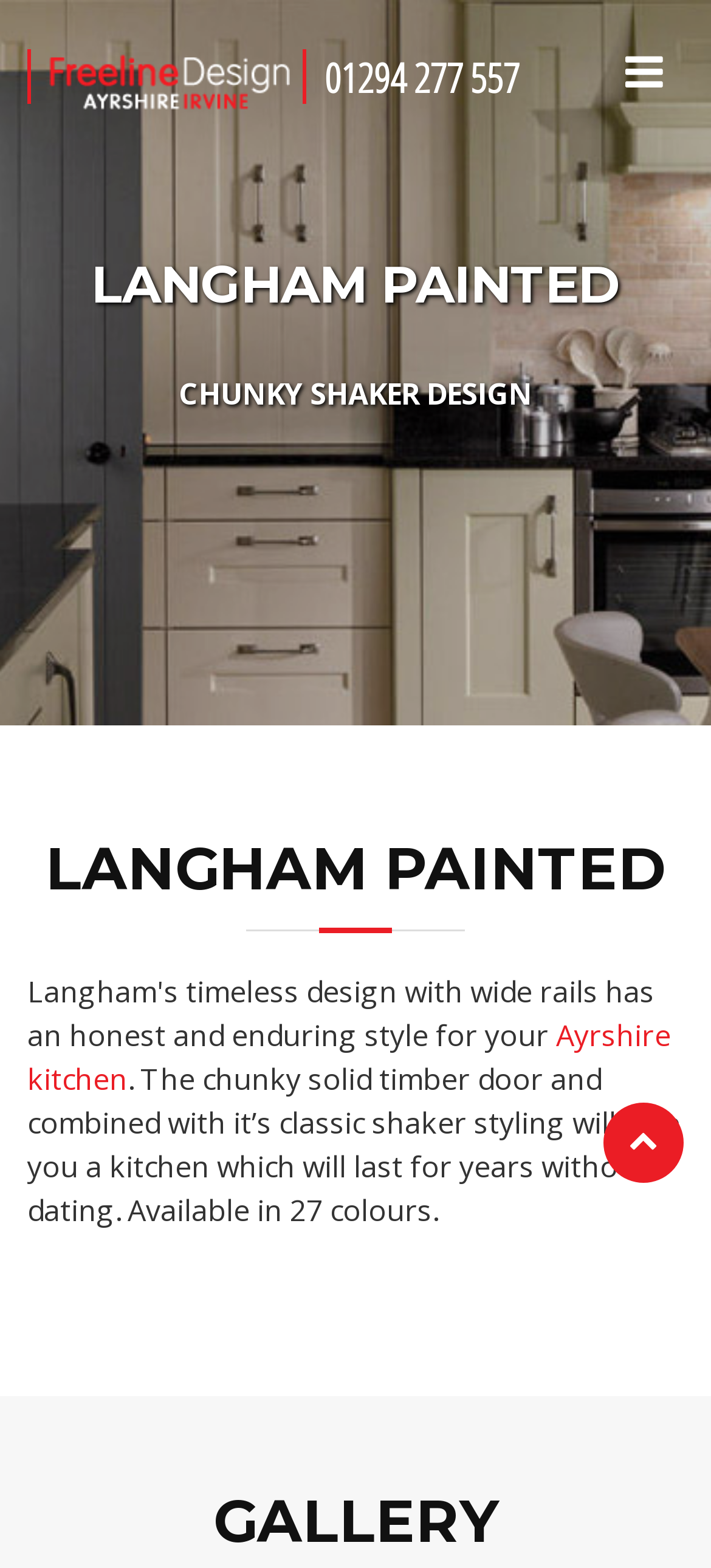Can you identify and provide the main heading of the webpage?

 01294 277 557